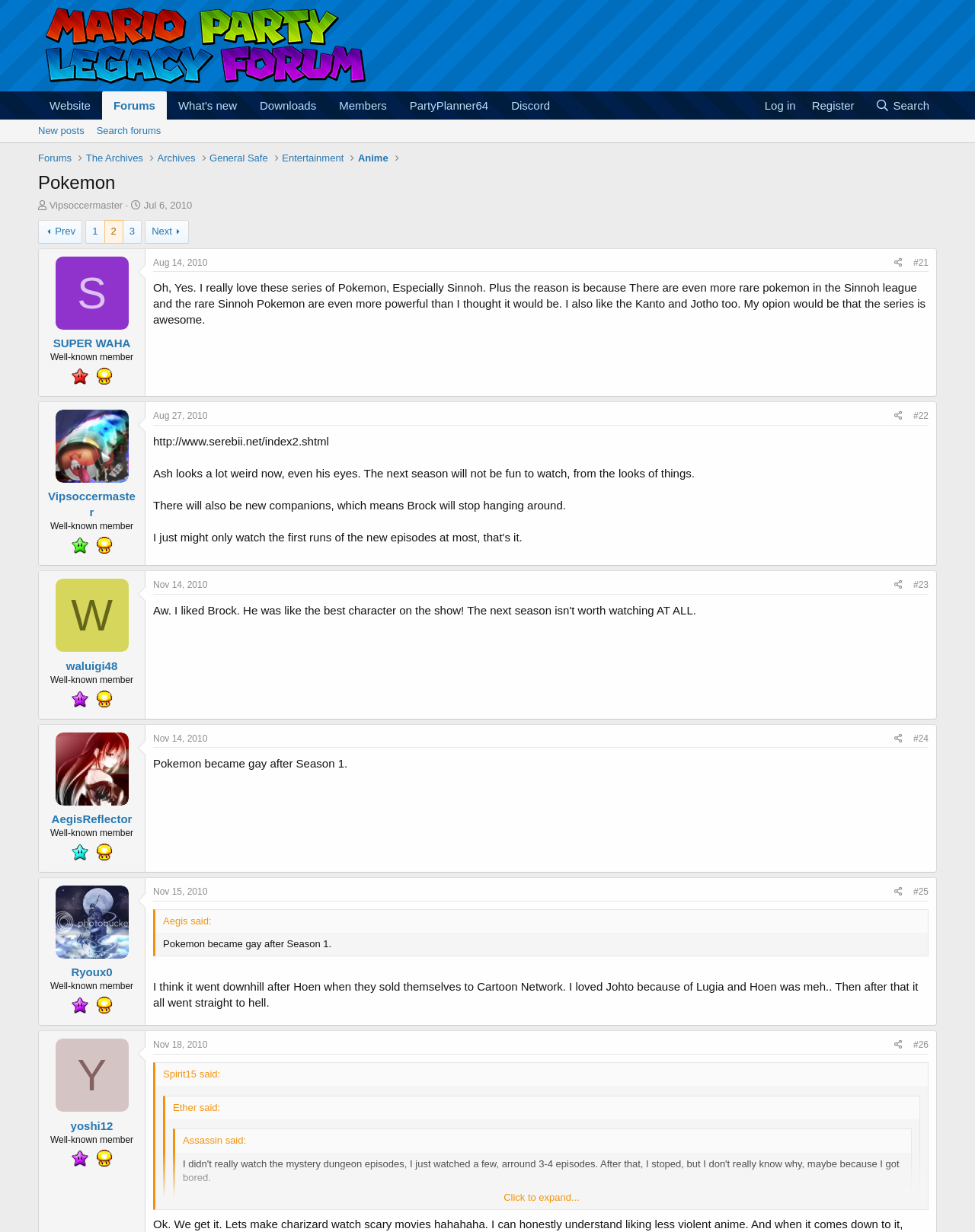What is the date of the last post on this page?
Based on the image, answer the question with a single word or brief phrase.

Nov 14, 2010